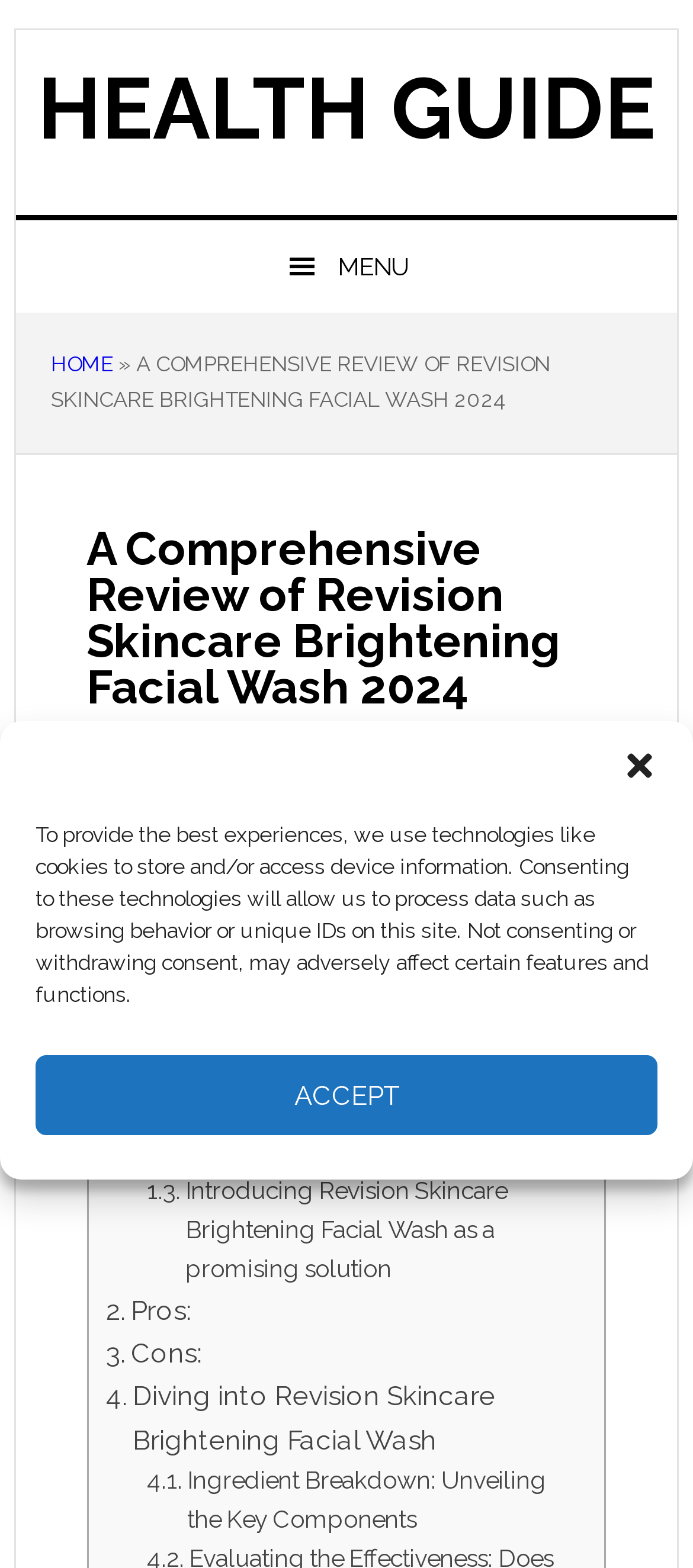What is the name of the author of the article?
Refer to the image and answer the question using a single word or phrase.

NAHINCASINO